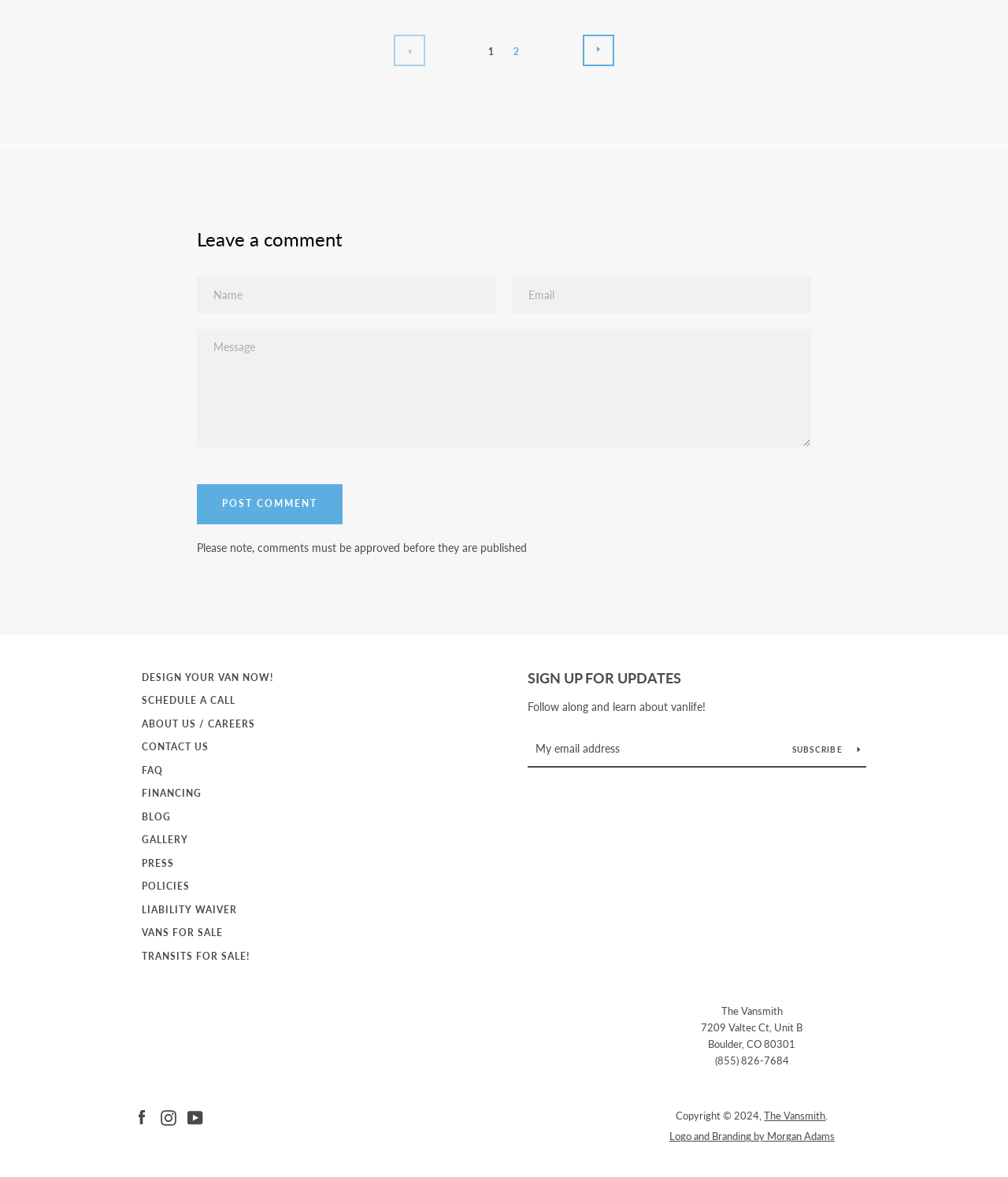Please indicate the bounding box coordinates of the element's region to be clicked to achieve the instruction: "Enter your name". Provide the coordinates as four float numbers between 0 and 1, i.e., [left, top, right, bottom].

[0.195, 0.236, 0.492, 0.267]